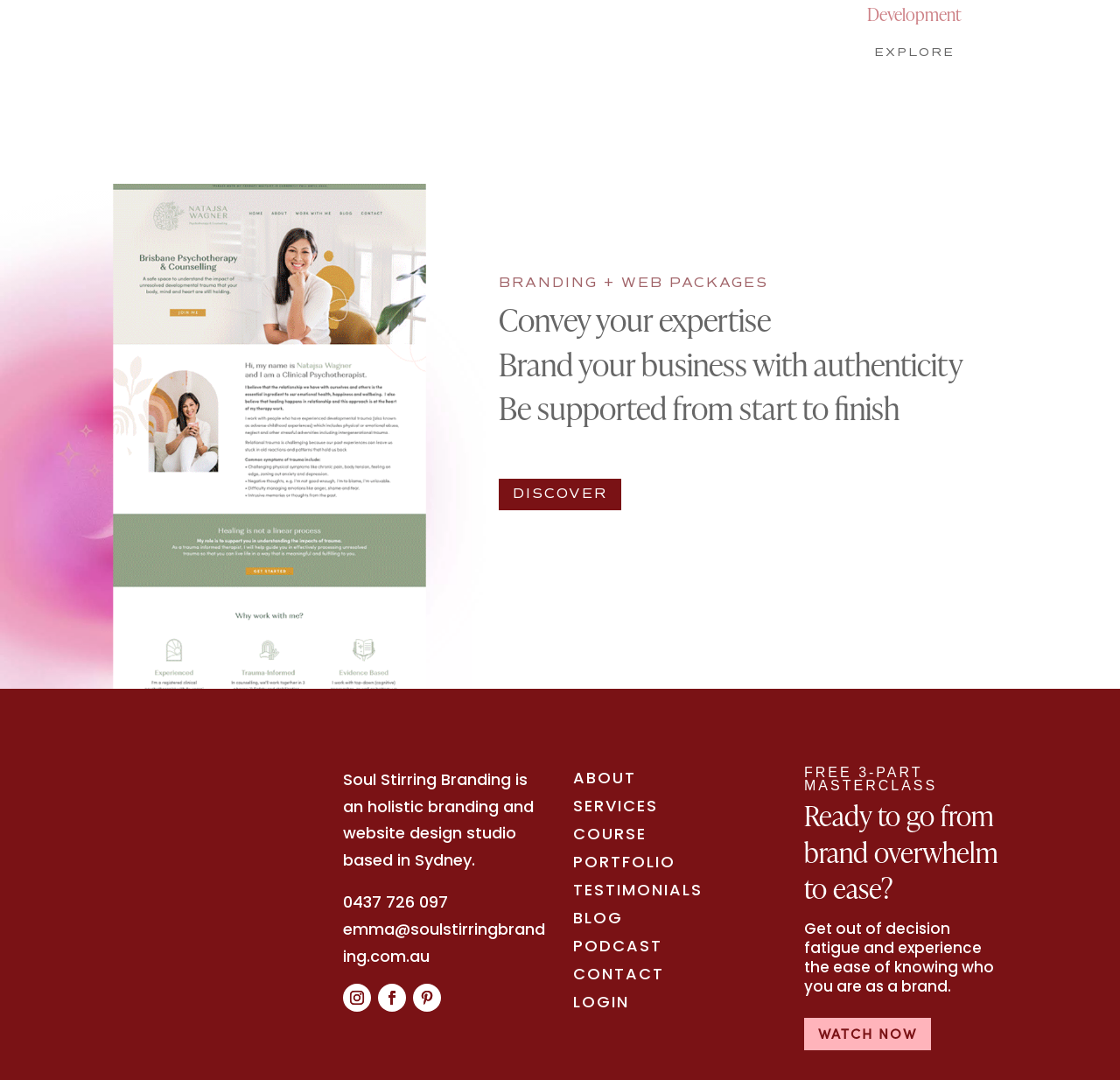Determine the bounding box coordinates of the region I should click to achieve the following instruction: "Call 0437 726 097". Ensure the bounding box coordinates are four float numbers between 0 and 1, i.e., [left, top, right, bottom].

[0.306, 0.825, 0.4, 0.846]